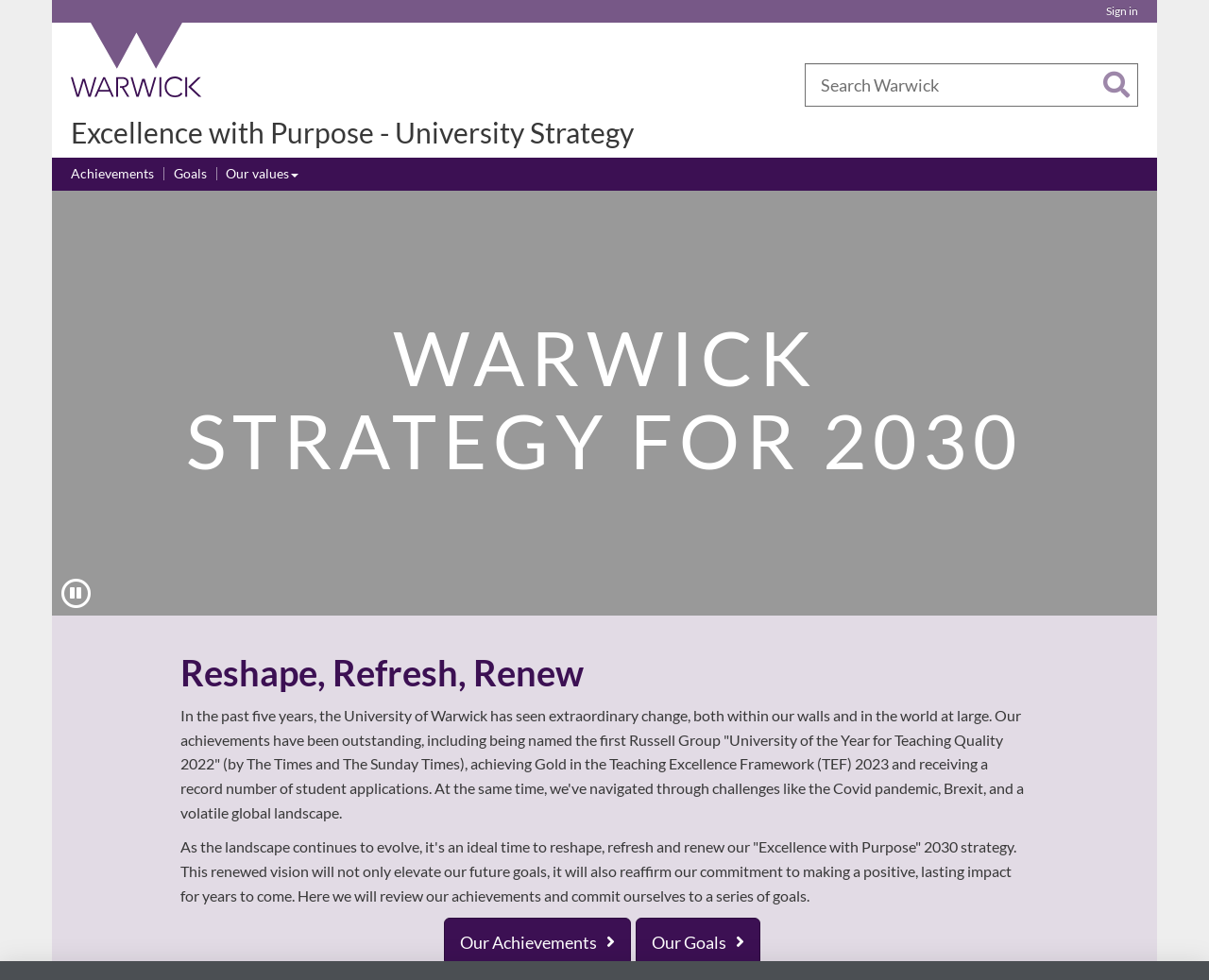Locate the bounding box coordinates of the element I should click to achieve the following instruction: "Read about Our values".

[0.187, 0.167, 0.247, 0.189]